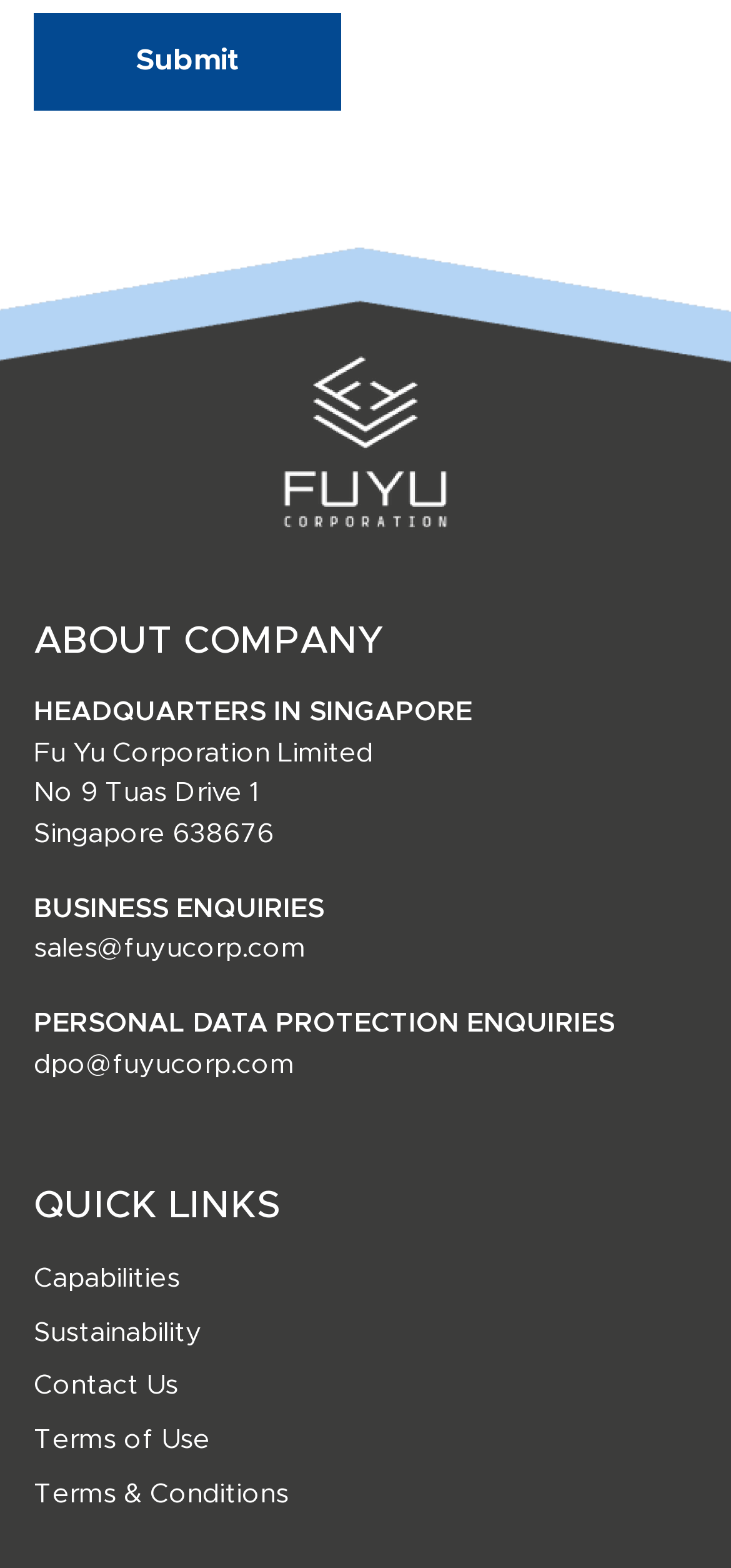Find and provide the bounding box coordinates for the UI element described with: "Toggle navigation".

None